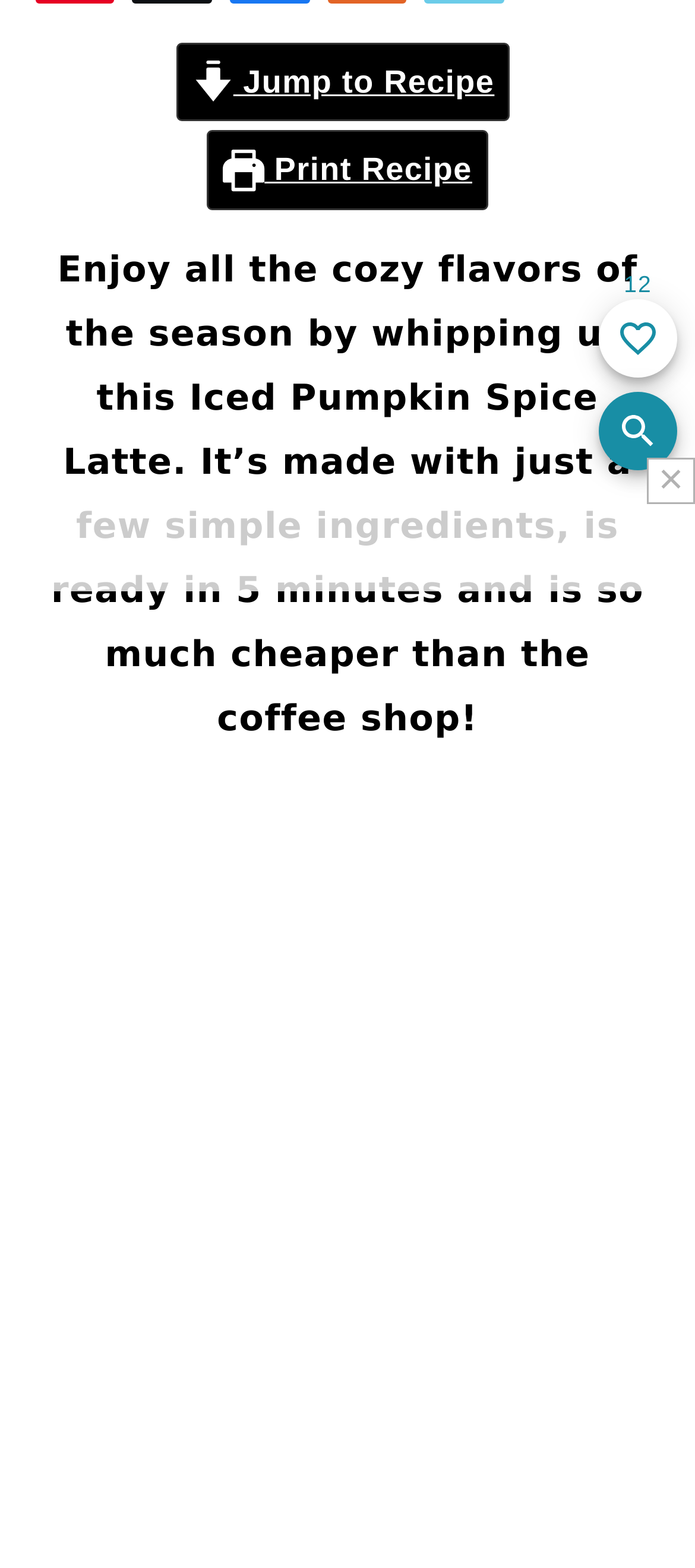Predict the bounding box of the UI element based on the description: "Remove from Favorites". The coordinates should be four float numbers between 0 and 1, formatted as [left, top, right, bottom].

[0.574, 0.101, 0.987, 0.15]